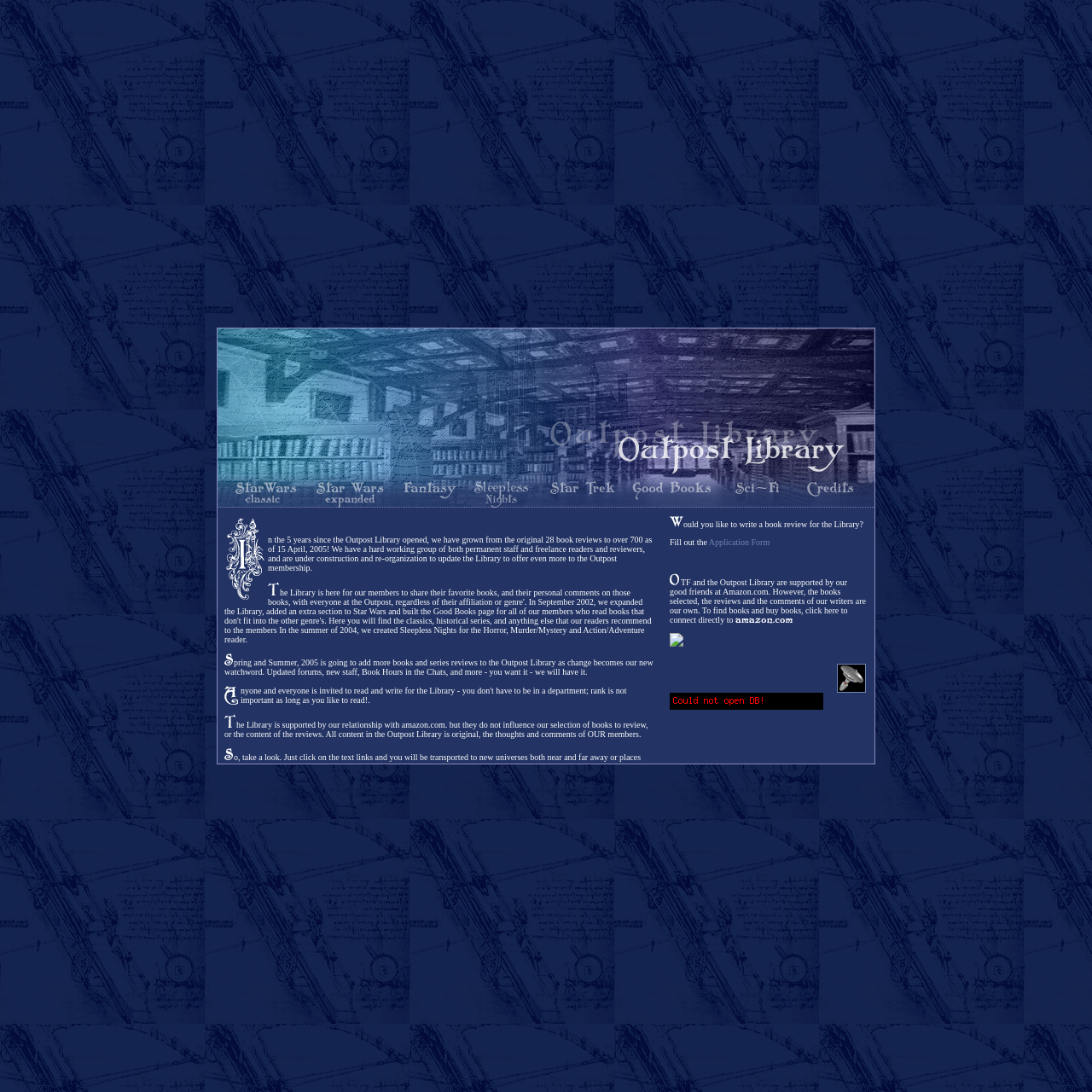Please find the bounding box coordinates of the element that you should click to achieve the following instruction: "Click the link to apply for writing a book review". The coordinates should be presented as four float numbers between 0 and 1: [left, top, right, bottom].

[0.649, 0.492, 0.705, 0.501]